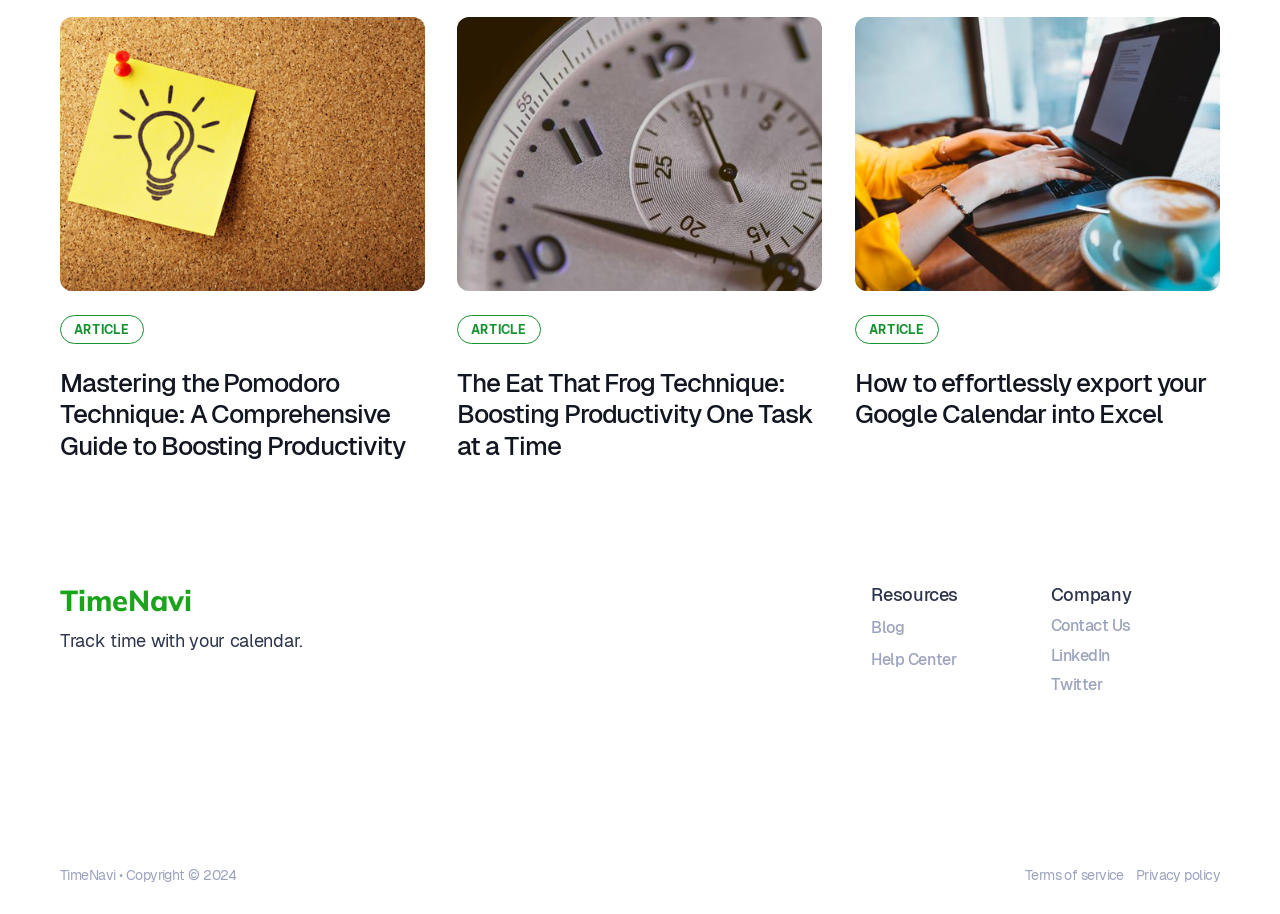What is the topic of the first article?
Answer with a single word or phrase, using the screenshot for reference.

Pomodoro Technique